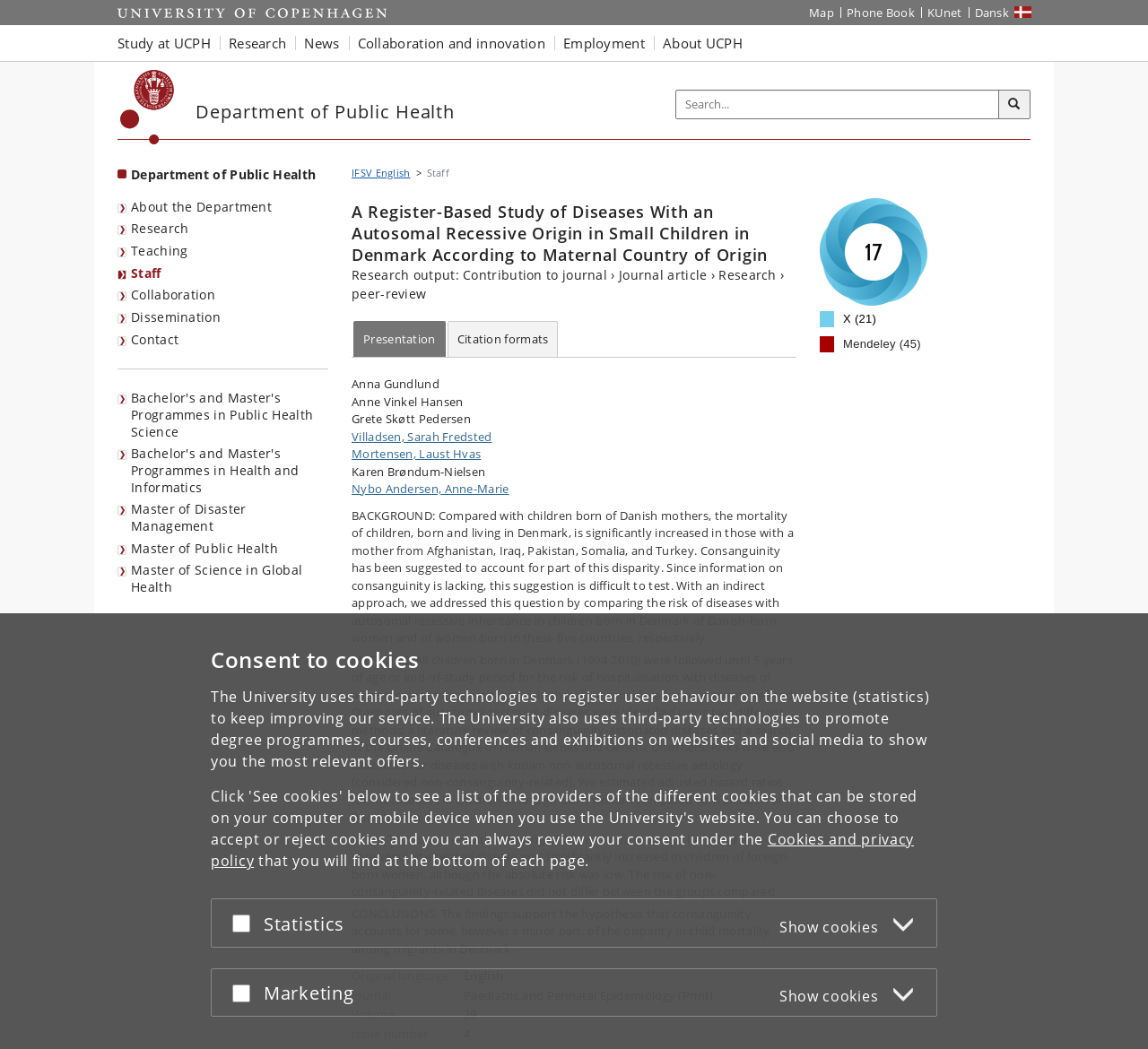How many authors are listed for the research article?
Based on the image, give a one-word or short phrase answer.

7